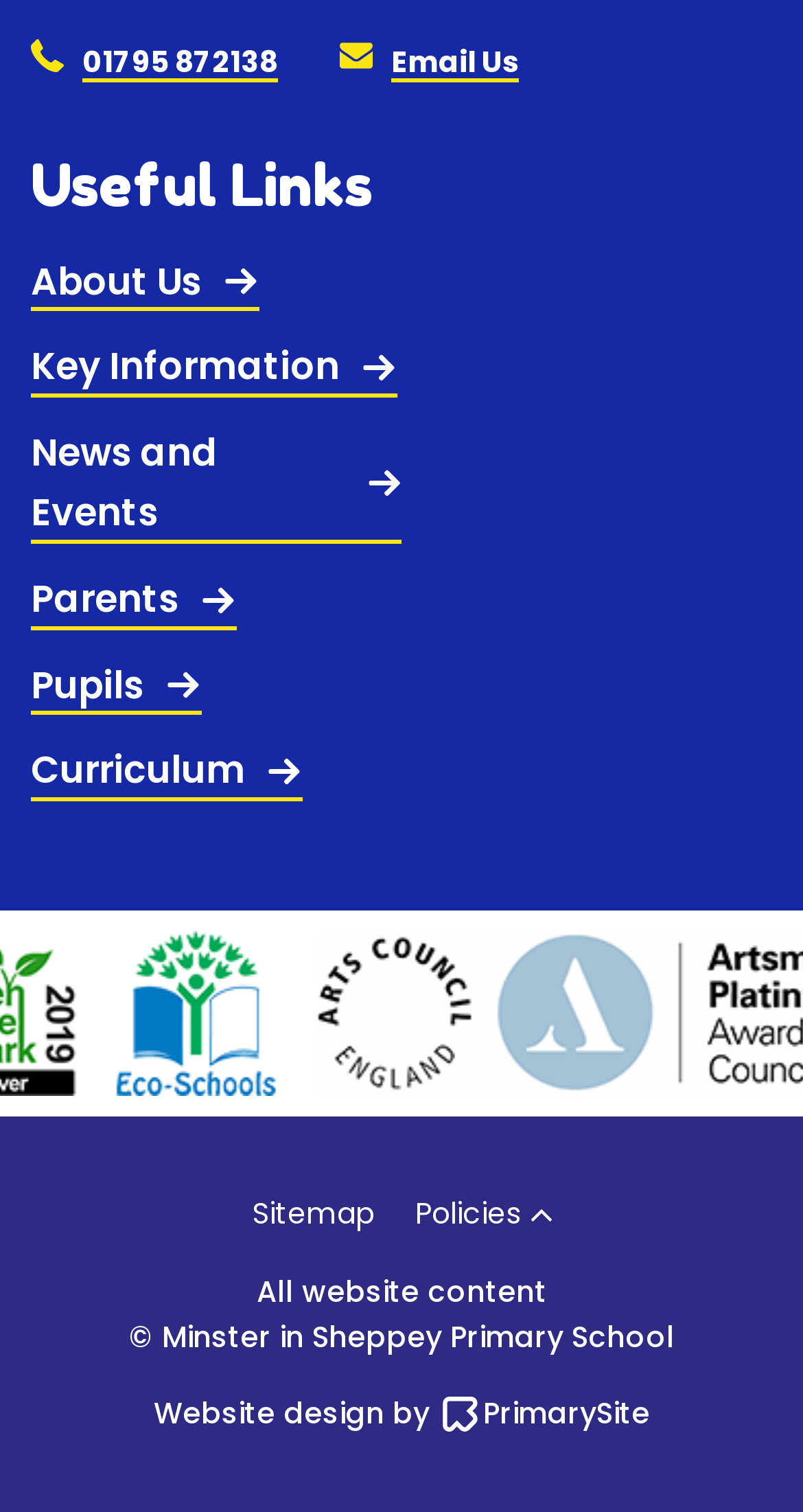How many links are there under 'Useful Links'?
Using the image as a reference, answer the question in detail.

I counted the number of links under the 'Useful Links' heading, which are 'About Us', 'Key Information', 'News and Events', 'Parents', 'Pupils', 'Curriculum', and 'Sitemap'.